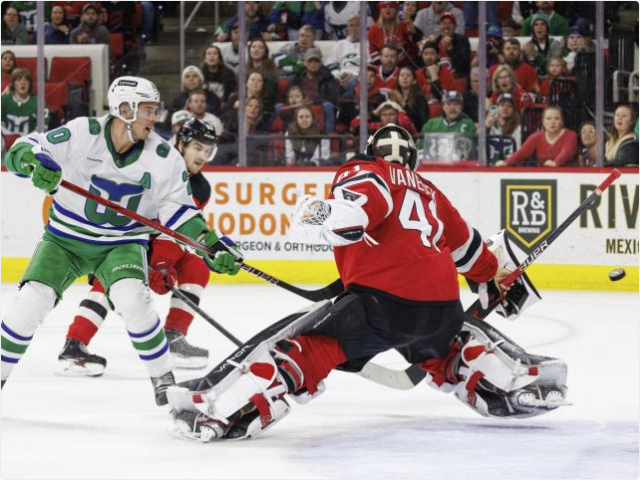Describe every aspect of the image in depth.

In a thrilling overtime hockey match, Sebastian Aho of the Carolina Hurricanes is captured mid-play, skillfully attempting a shot on goal against the New Jersey Devils' goaltender, Vanecek. Dressed in the Hurricanes' striking red and black uniform, Vanecek is in a defensive stance, ready to make a critical save. Meanwhile, Aho, adorned in the vibrant green and blue colors reminiscent of the Hartford Whalers, showcases his focus and agility, emphasizing the competitive spirit of the game. The crowd in the background is visibly engaged, highlighting the electric atmosphere of this exciting encounter, which ended with Aho scoring the game-winning goal, securing a narrow 1-0 victory for the Hurricanes. This match, covered by WRALSportsFan.com, showcased the intense rivalry and skill present in professional hockey.